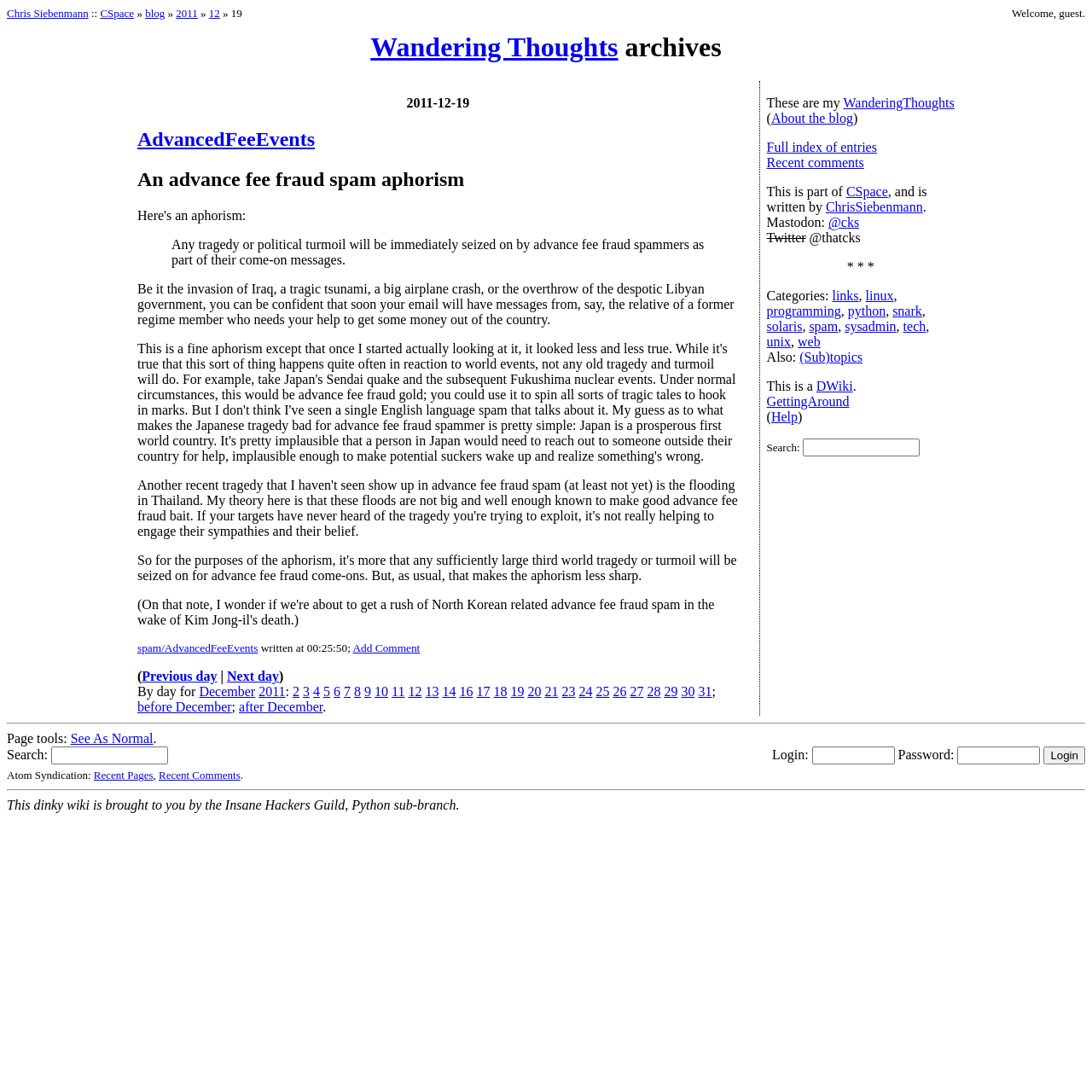Who is the author of the blog?
Please provide a single word or phrase as your answer based on the screenshot.

Chris Siebenmann